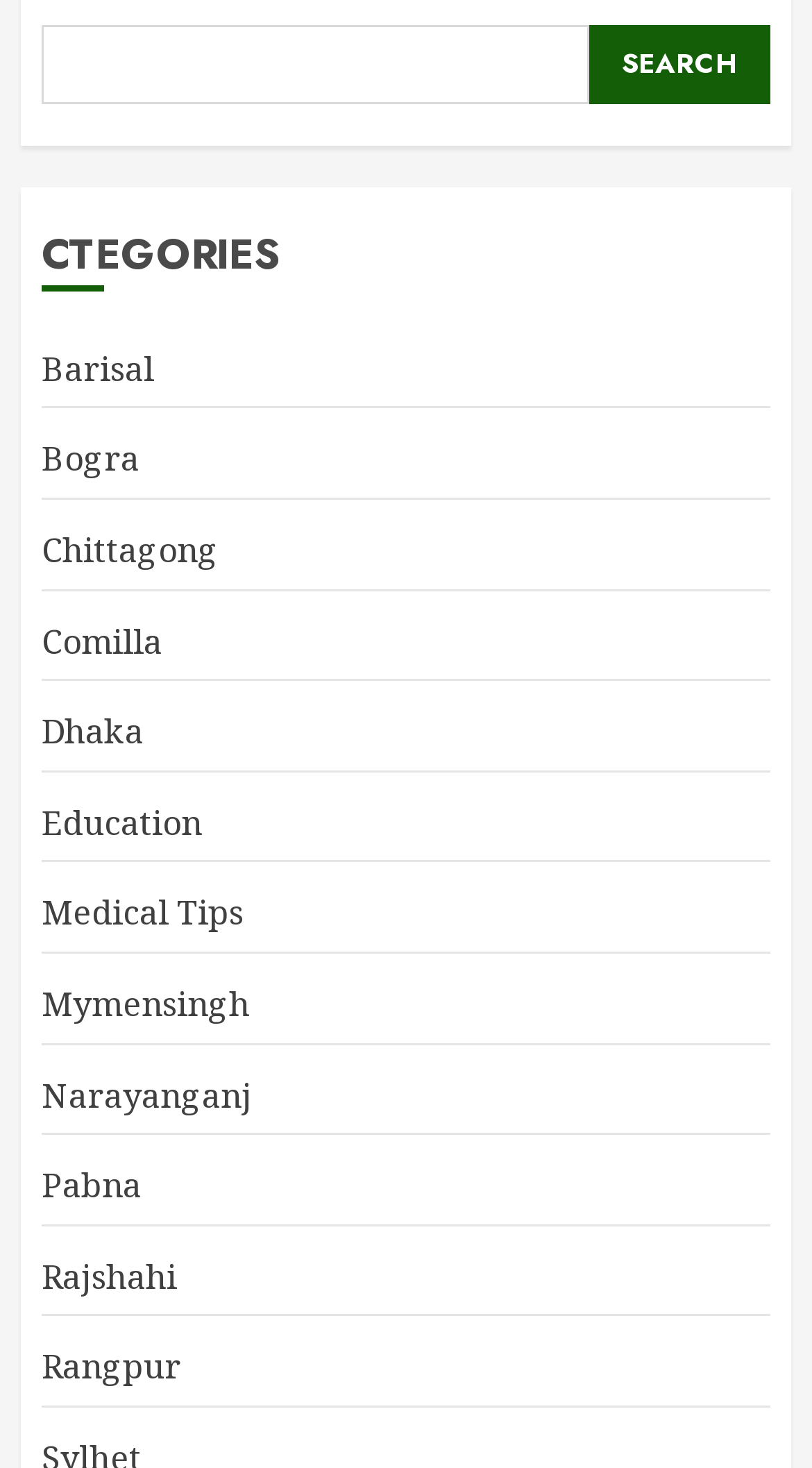Using the element description: "parent_node: SEARCH name="s"", determine the bounding box coordinates. The coordinates should be in the format [left, top, right, bottom], with values between 0 and 1.

[0.051, 0.017, 0.724, 0.071]